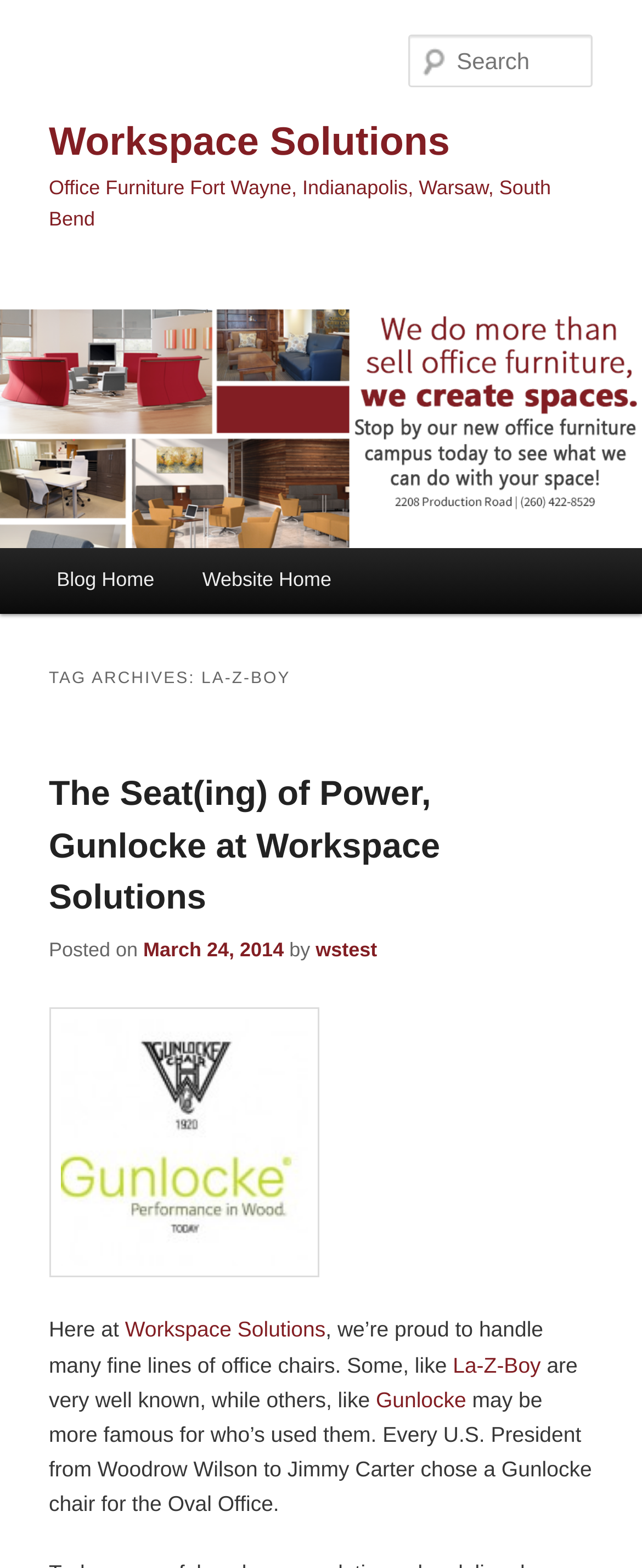Provide the bounding box coordinates of the HTML element this sentence describes: "View Potential Vendors/Suppliers". The bounding box coordinates consist of four float numbers between 0 and 1, i.e., [left, top, right, bottom].

None